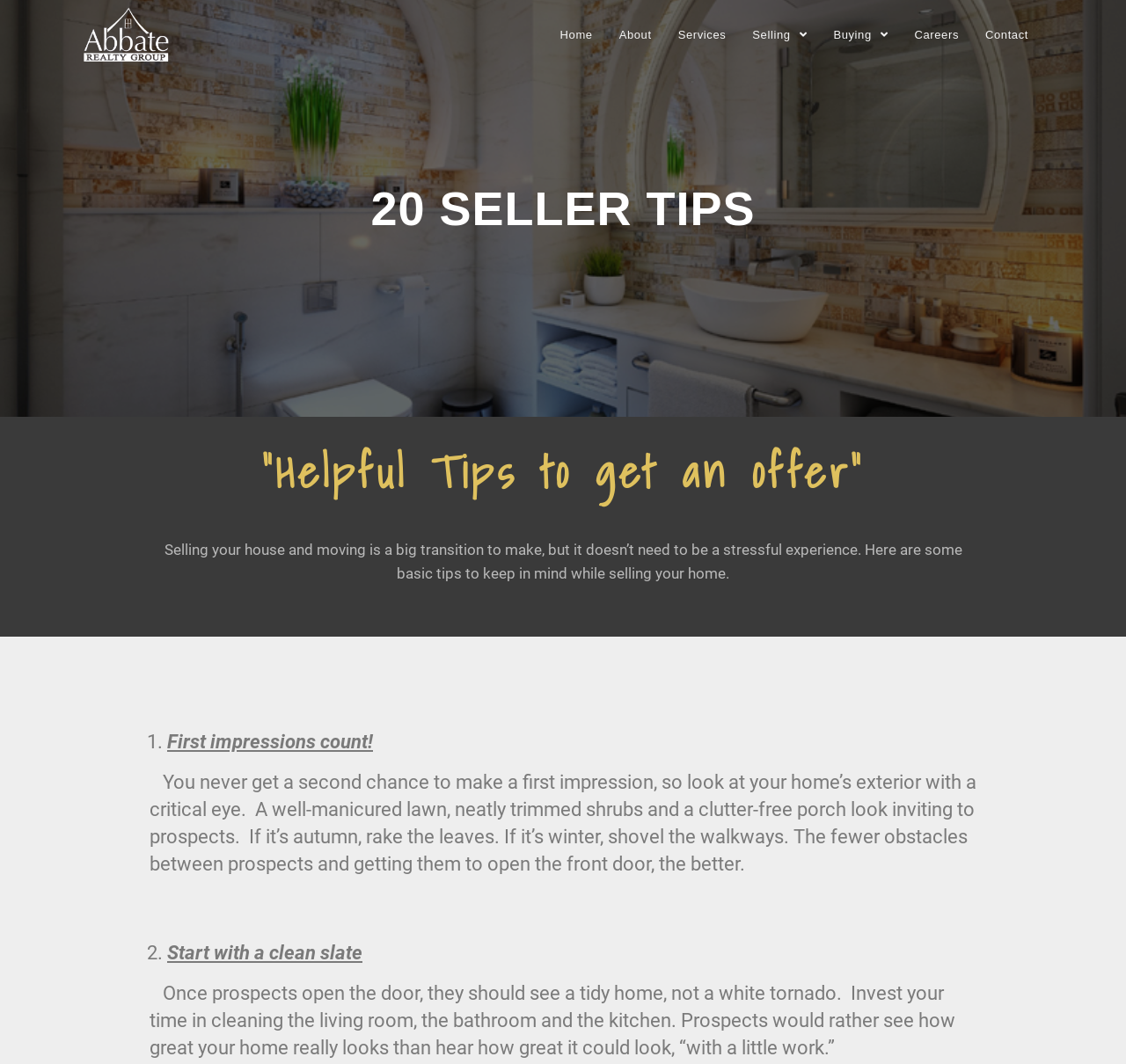What is the purpose of cleaning the living room?
Please use the image to provide an in-depth answer to the question.

The purpose of cleaning the living room, as mentioned in the second tip, 'Start with a clean slate', is to show its true potential to potential buyers, rather than leaving them to imagine how great it could look with some work.